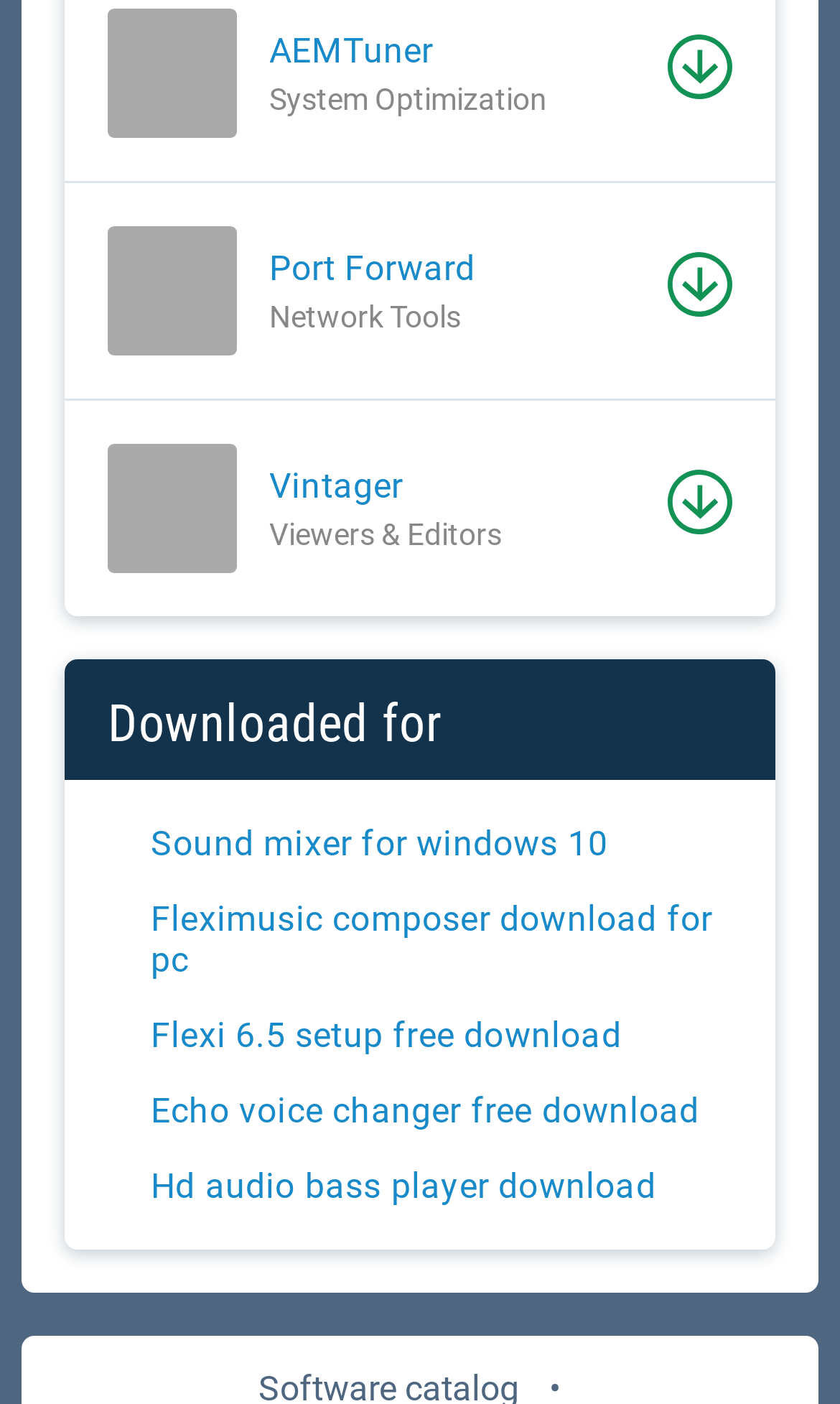Answer in one word or a short phrase: 
How many download links are available on the webpage?

6